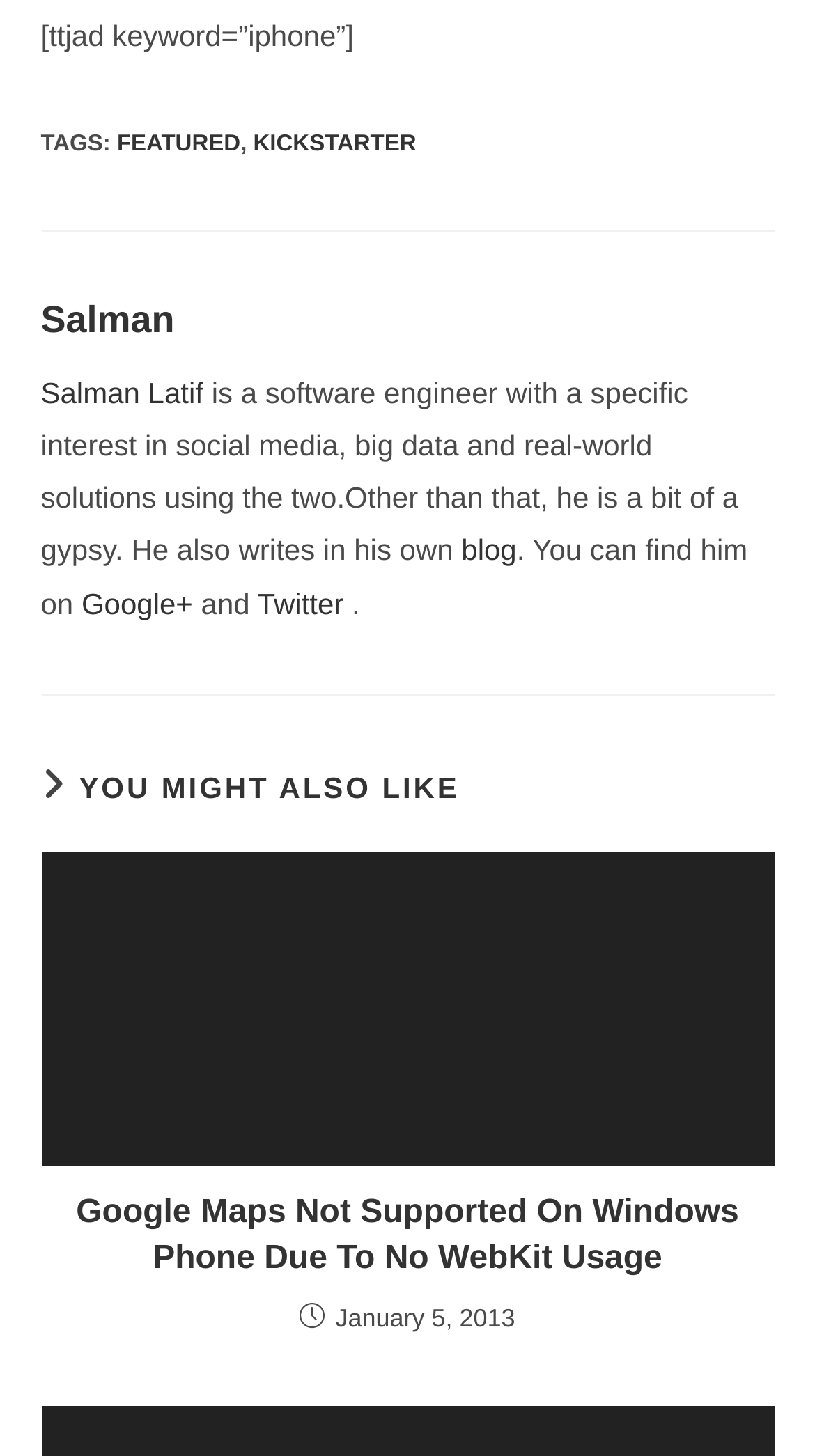Please identify the bounding box coordinates of the area I need to click to accomplish the following instruction: "Read more about the article 'Google Maps Not Supported On Windows Phone Due To No WebKit Usage'".

[0.05, 0.585, 0.95, 0.8]